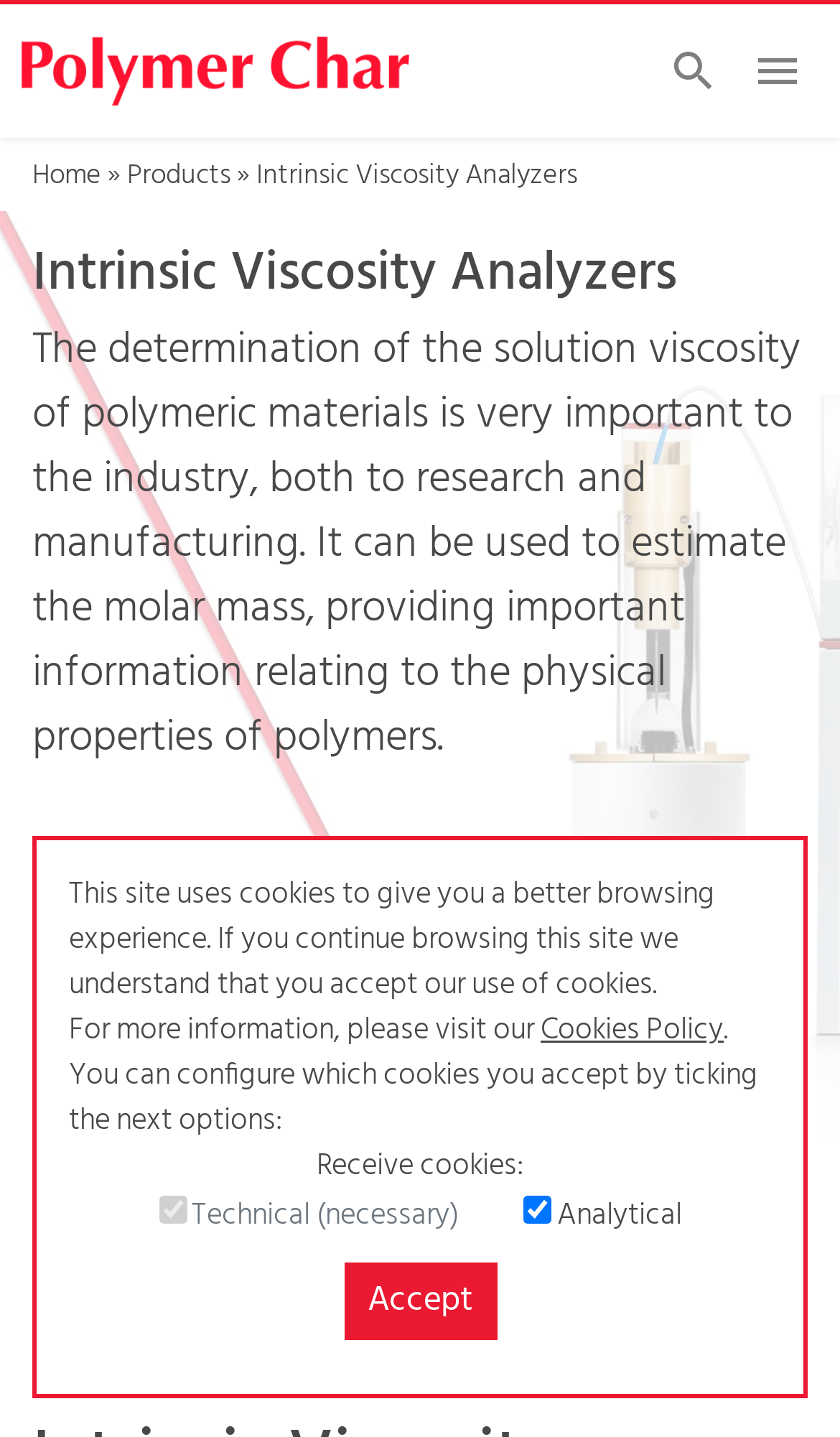What is the default state of the 'Analytical' checkbox?
Look at the screenshot and give a one-word or phrase answer.

Checked